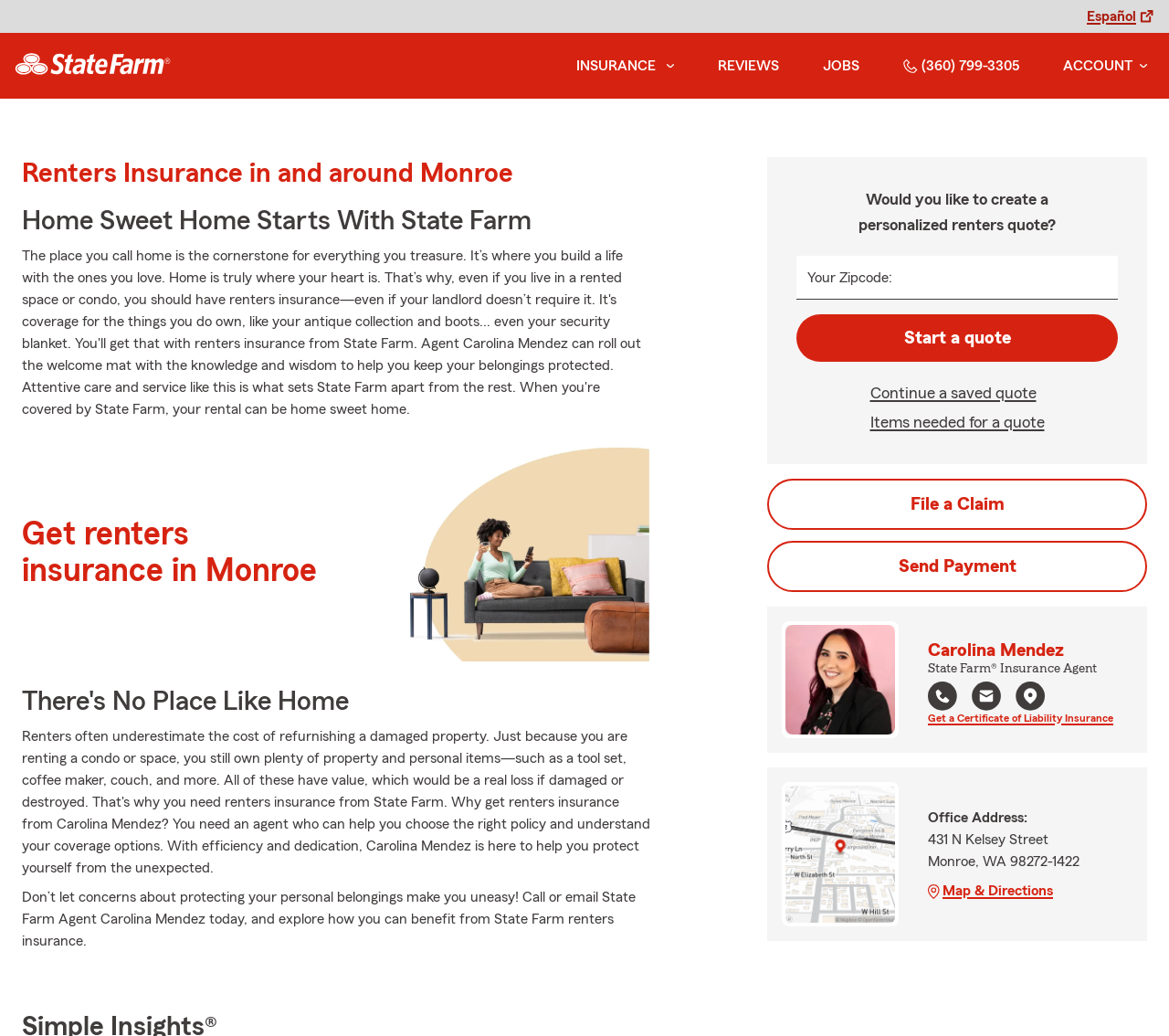Could you determine the bounding box coordinates of the clickable element to complete the instruction: "Start a quote"? Provide the coordinates as four float numbers between 0 and 1, i.e., [left, top, right, bottom].

[0.681, 0.303, 0.956, 0.349]